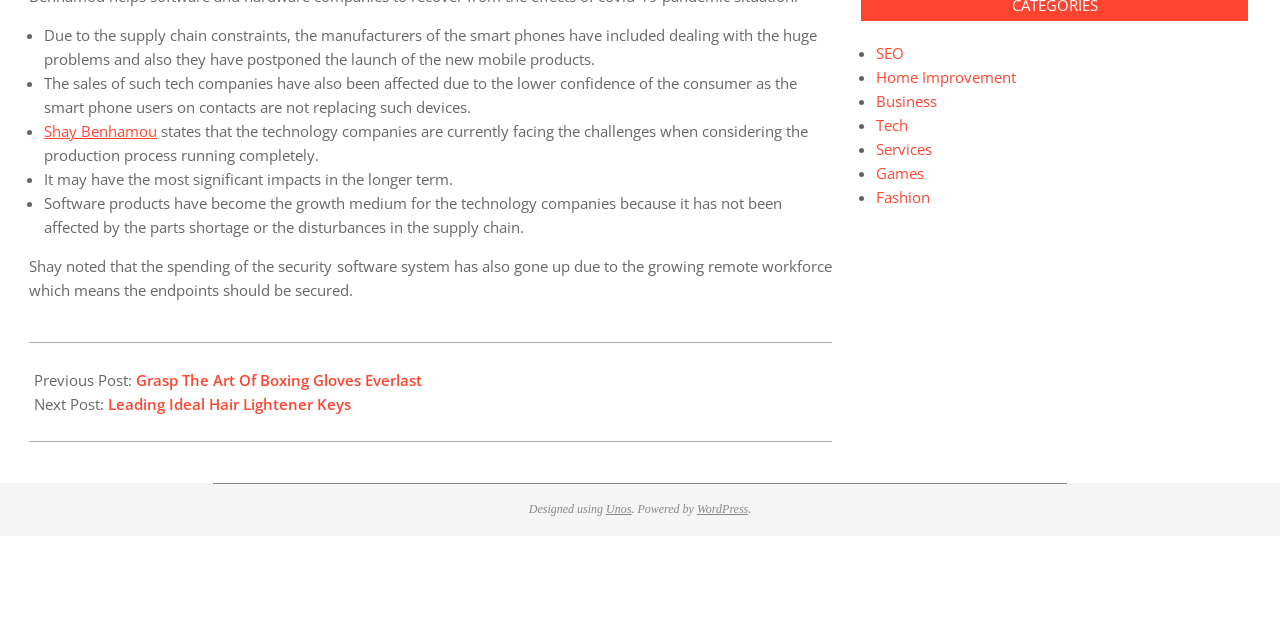From the webpage screenshot, predict the bounding box of the UI element that matches this description: "Buy Book!".

None